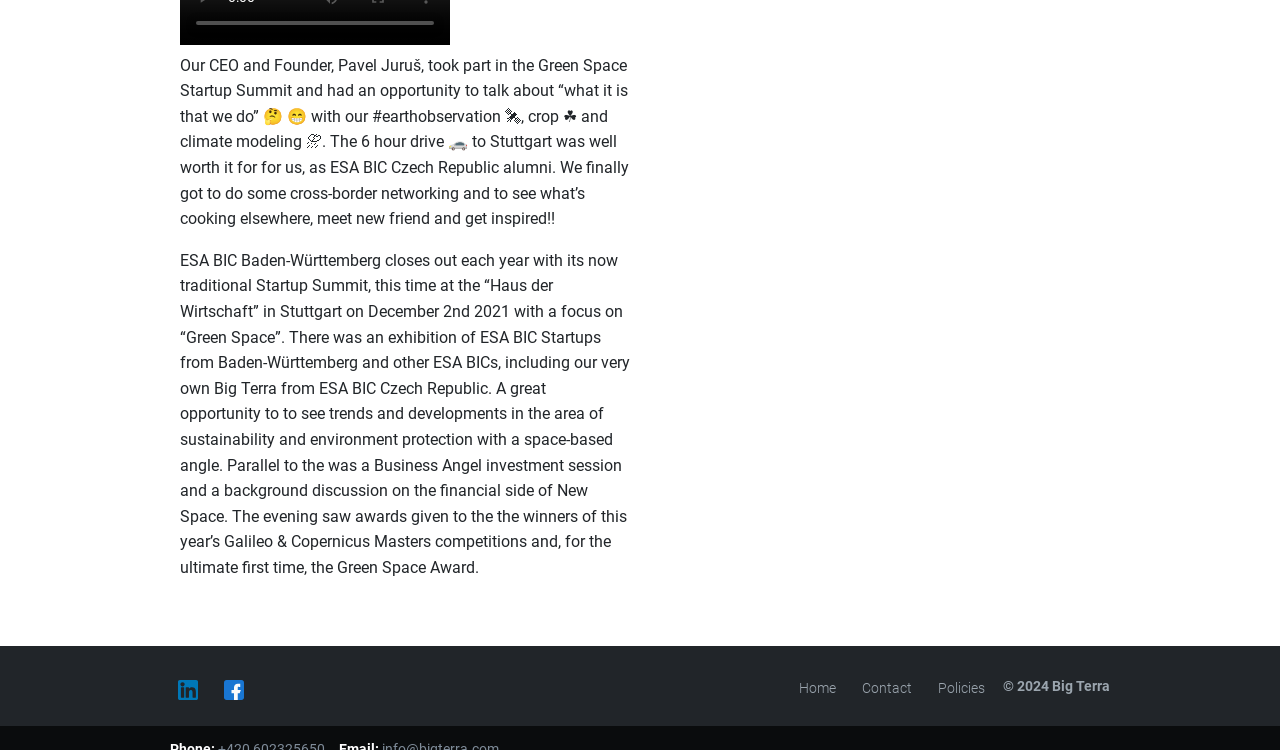Identify the bounding box coordinates for the UI element described as follows: alt="LinkedIn" title="LinkedIn". Use the format (top-left x, top-left y, bottom-right x, bottom-right y) and ensure all values are floating point numbers between 0 and 1.

[0.133, 0.889, 0.161, 0.942]